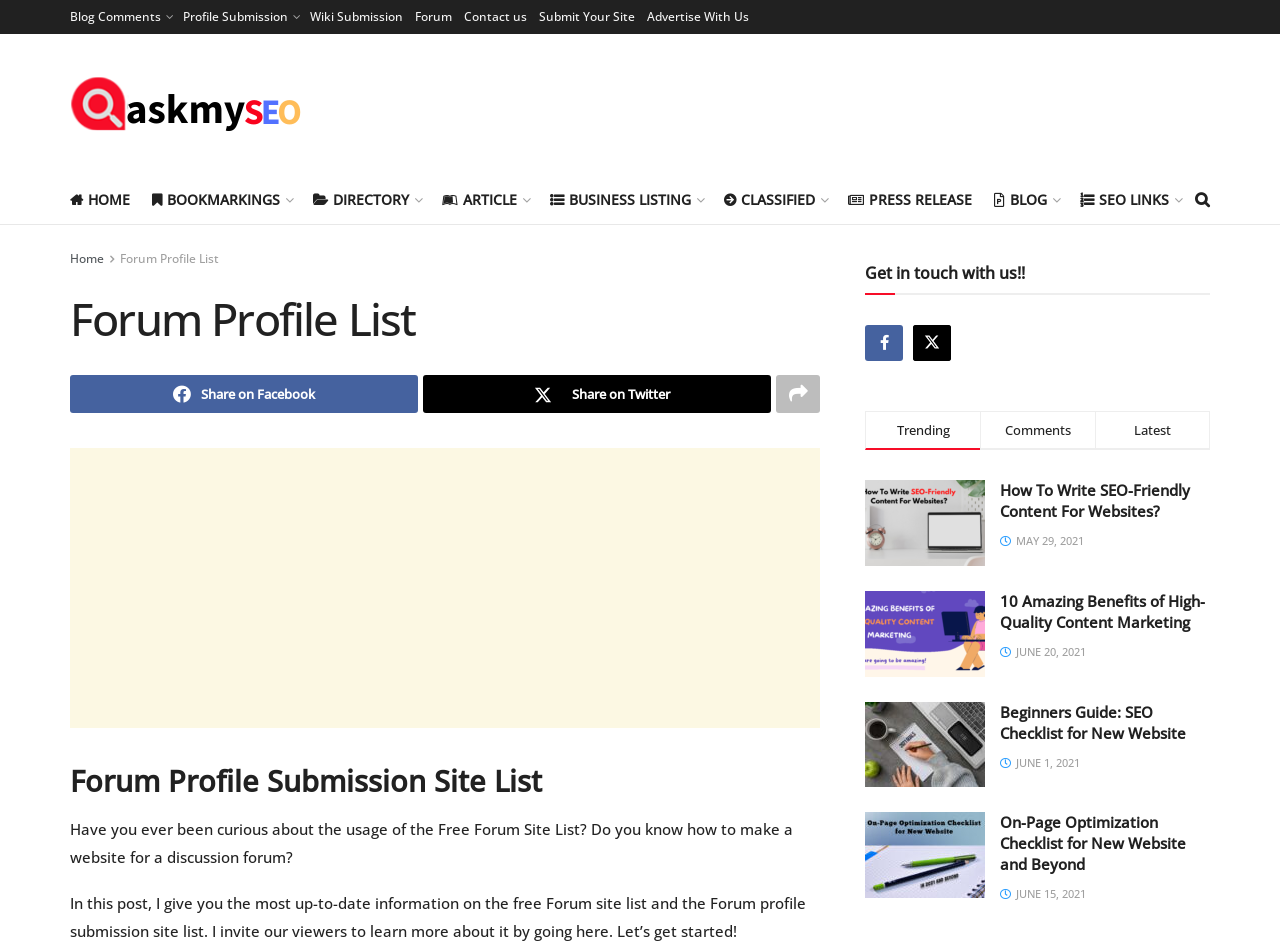Please determine the bounding box coordinates of the element to click in order to execute the following instruction: "Click on the 'Forum Profile Submission Site List' link". The coordinates should be four float numbers between 0 and 1, specified as [left, top, right, bottom].

[0.094, 0.264, 0.171, 0.282]